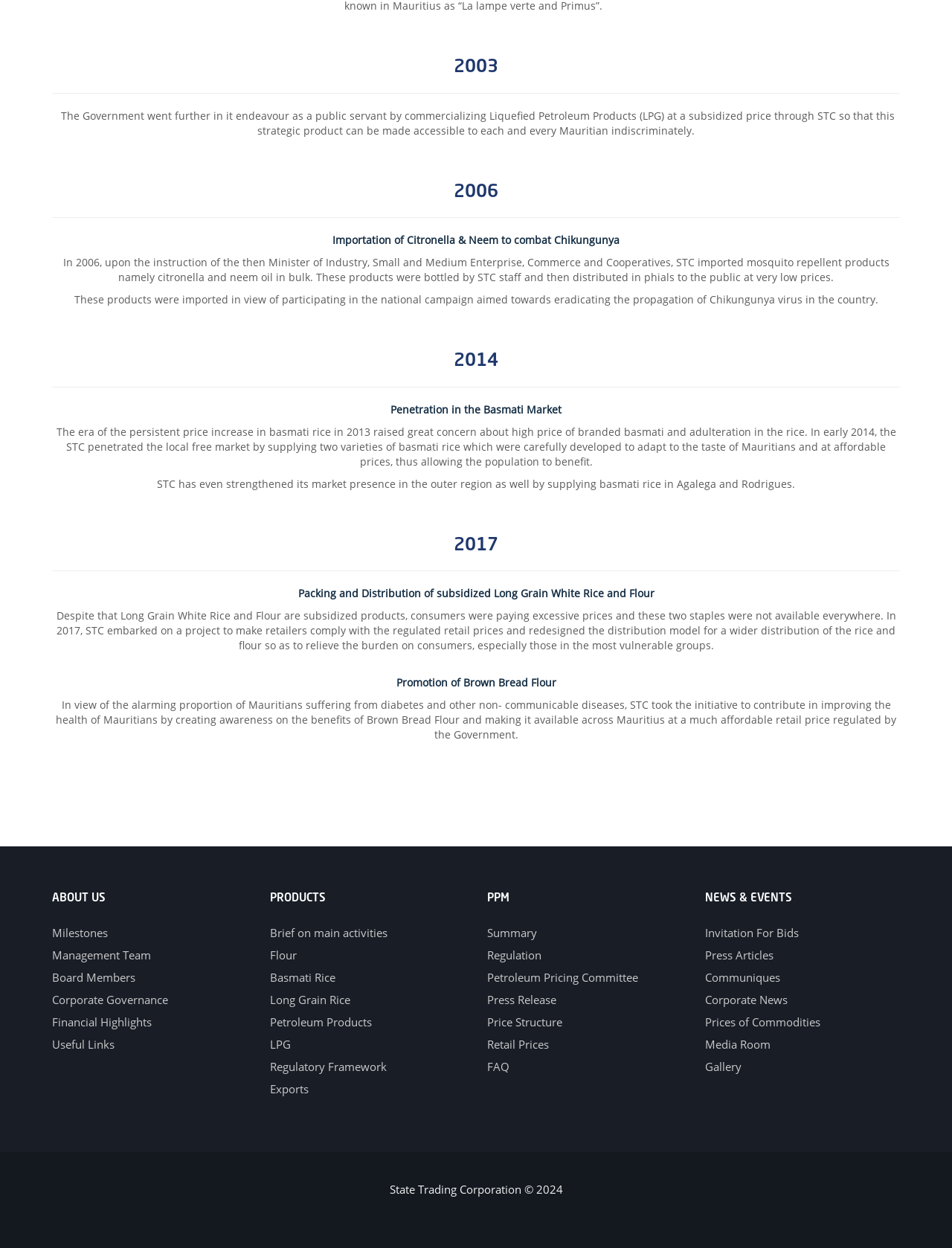Provide a thorough and detailed response to the question by examining the image: 
What is the year mentioned at the top of the page?

The year 2003 is mentioned at the top of the page as a heading, indicating that the content below it is related to events or milestones that occurred in that year.